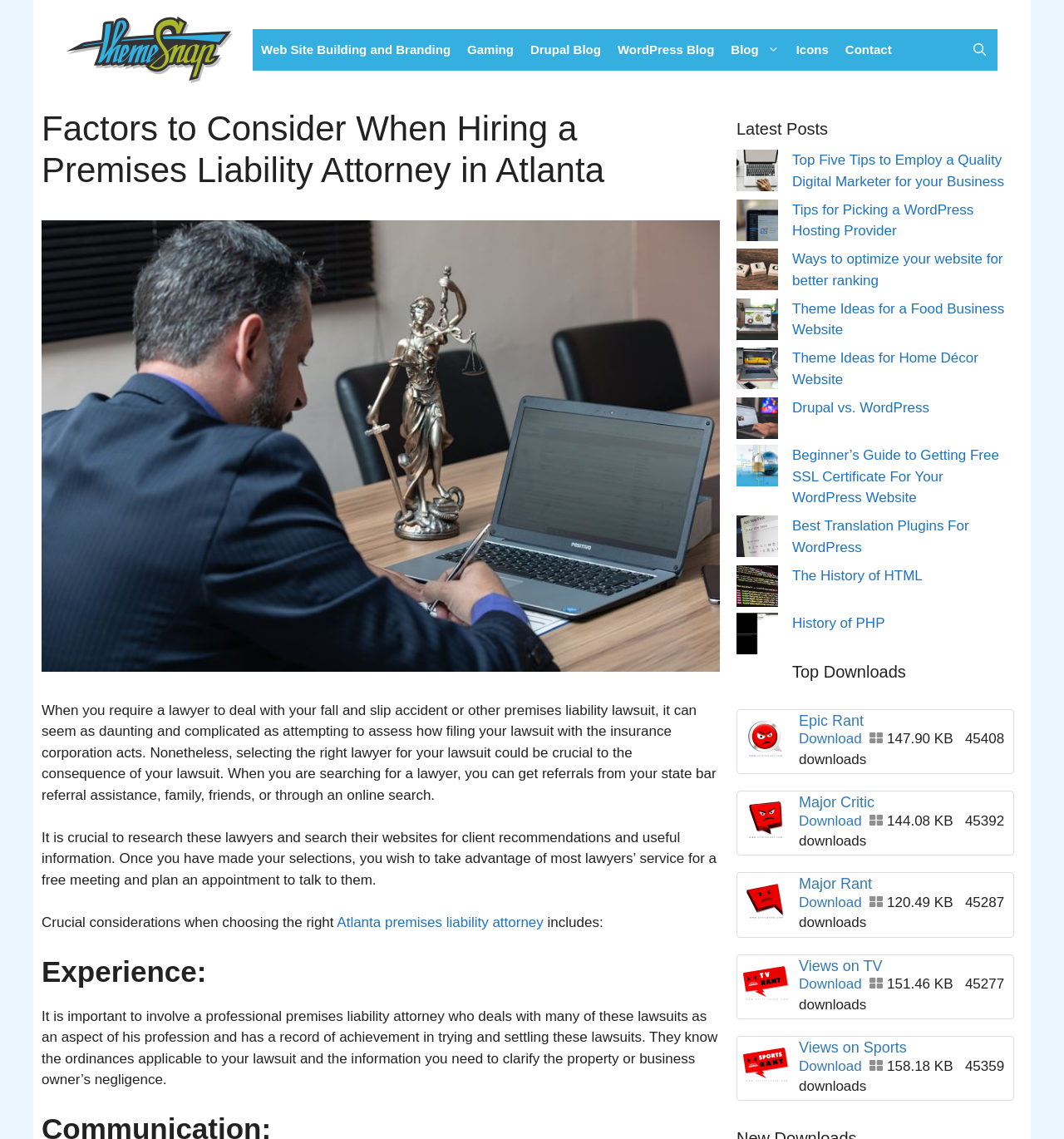Show the bounding box coordinates for the HTML element as described: "Drupal vs. WordPress".

[0.745, 0.351, 0.873, 0.365]